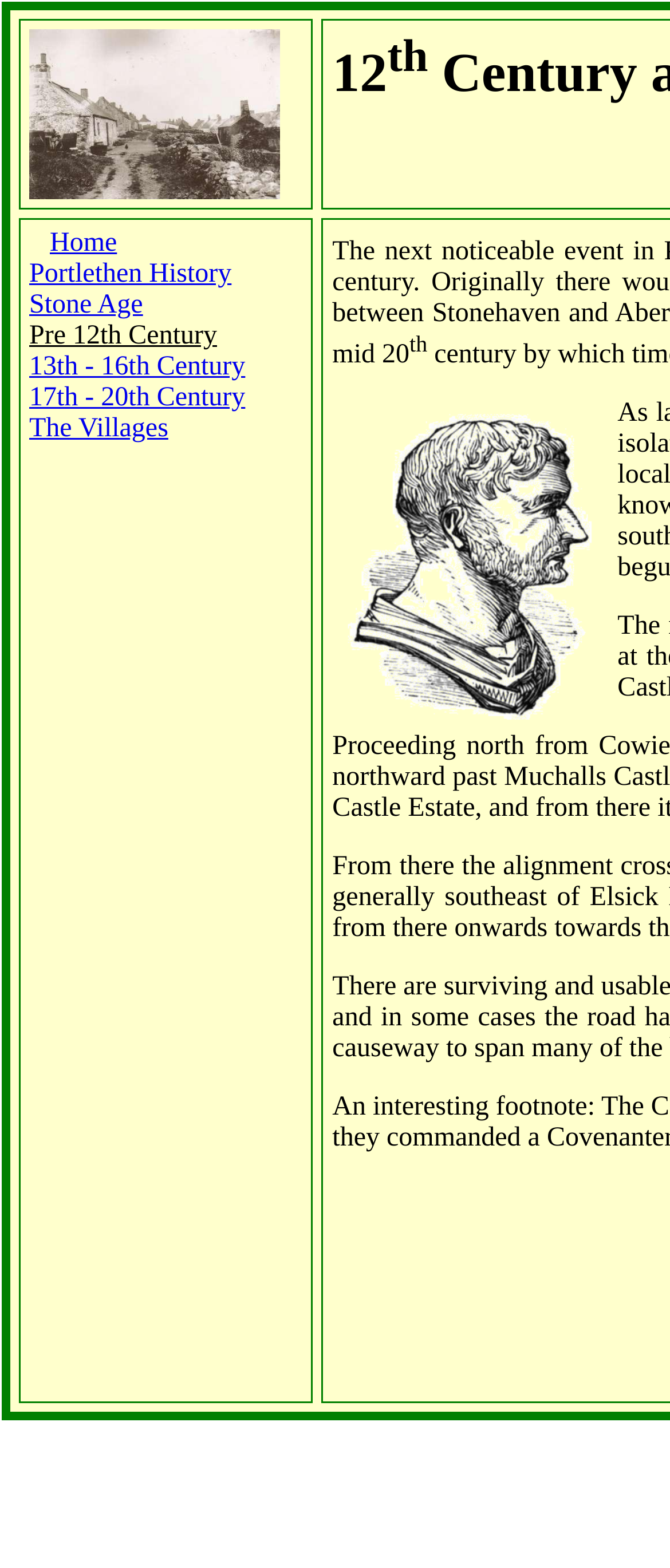Please predict the bounding box coordinates (top-left x, top-left y, bottom-right x, bottom-right y) for the UI element in the screenshot that fits the description: Home

[0.074, 0.146, 0.175, 0.164]